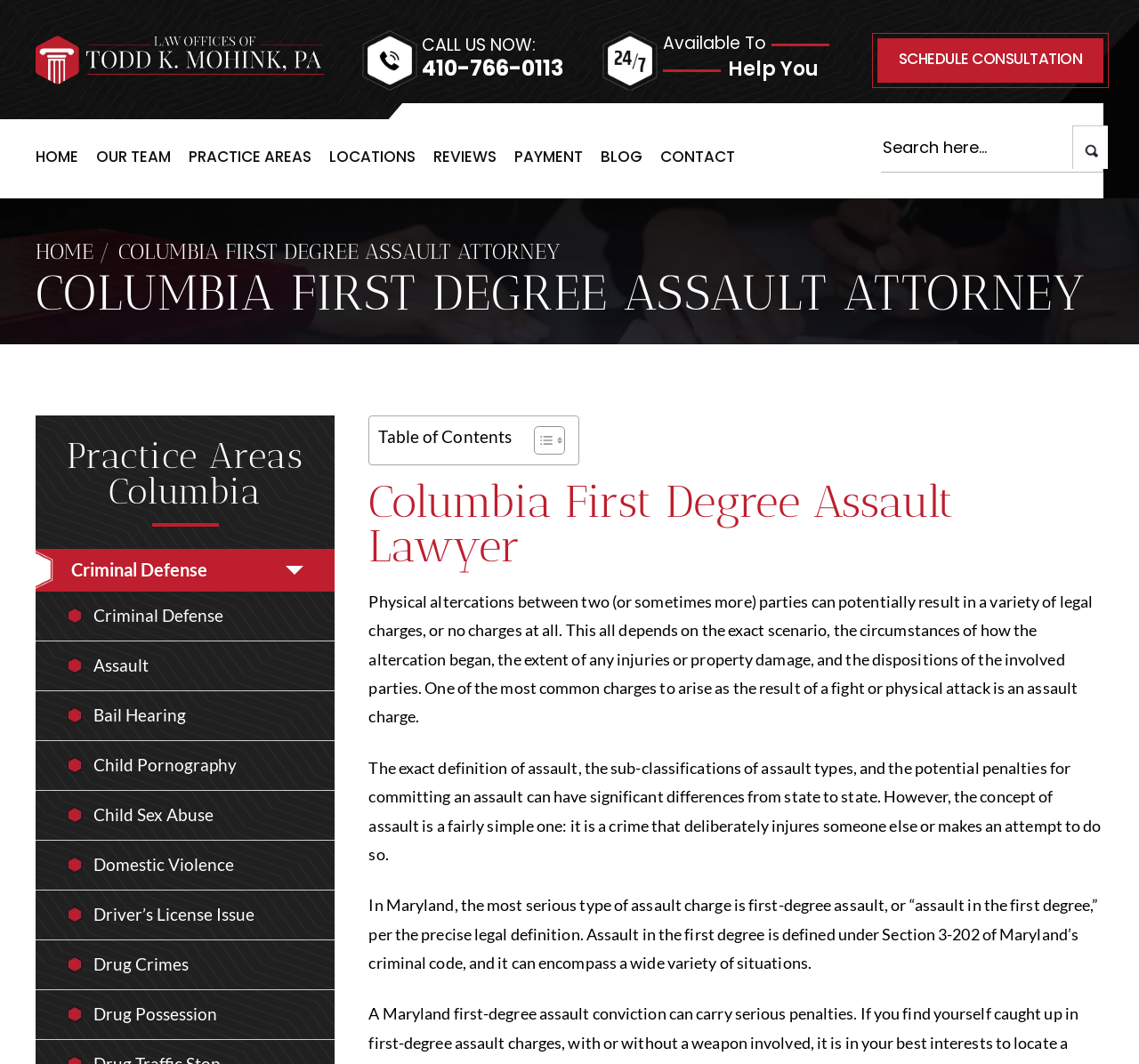Carefully observe the image and respond to the question with a detailed answer:
What is the purpose of the 'SCHEDULE CONSULTATION' link?

I inferred the purpose of the link by looking at its text 'SCHEDULE CONSULTATION' and its position on the page, which suggests that it is a call-to-action for users to schedule a consultation with the law firm.